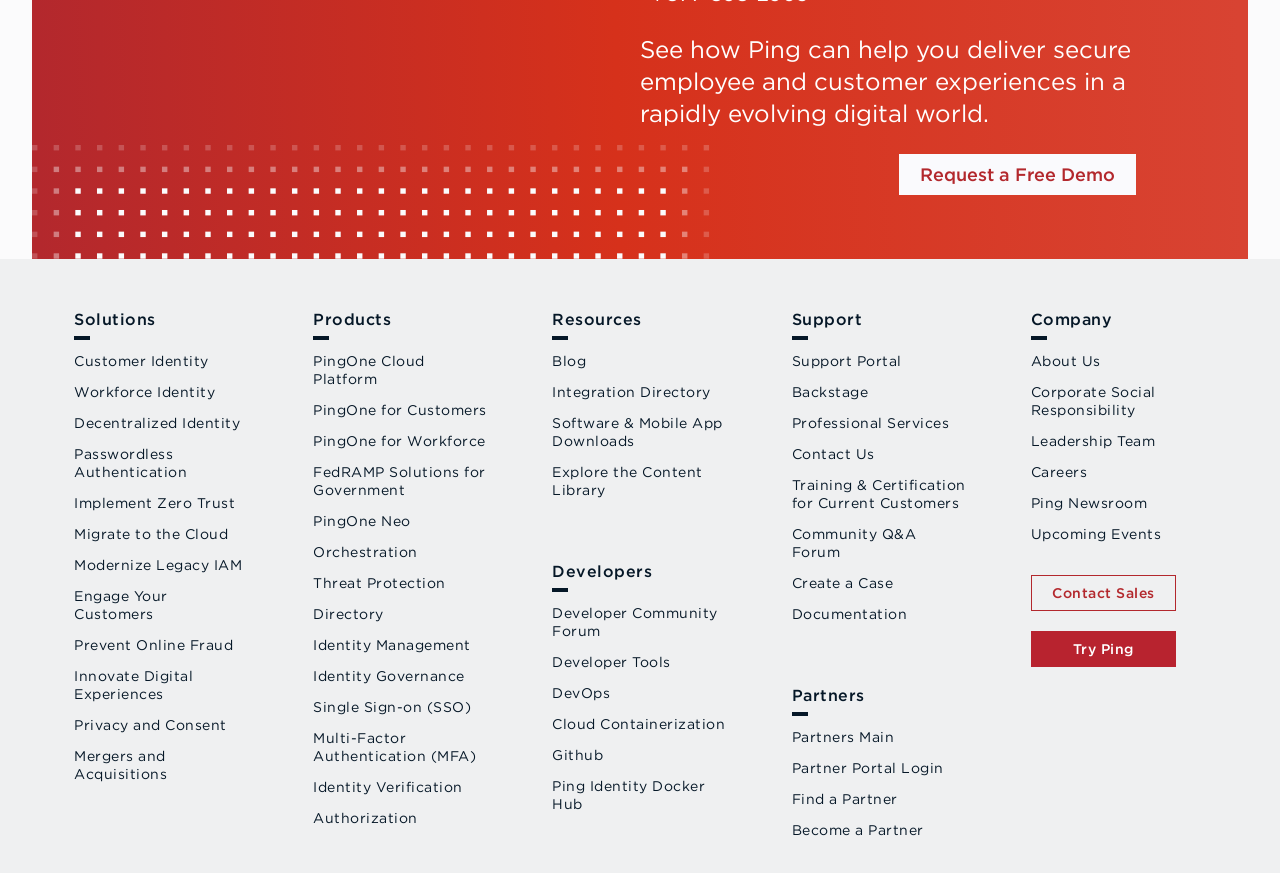Specify the bounding box coordinates of the area that needs to be clicked to achieve the following instruction: "Explore Customer Identity solutions".

[0.058, 0.401, 0.195, 0.437]